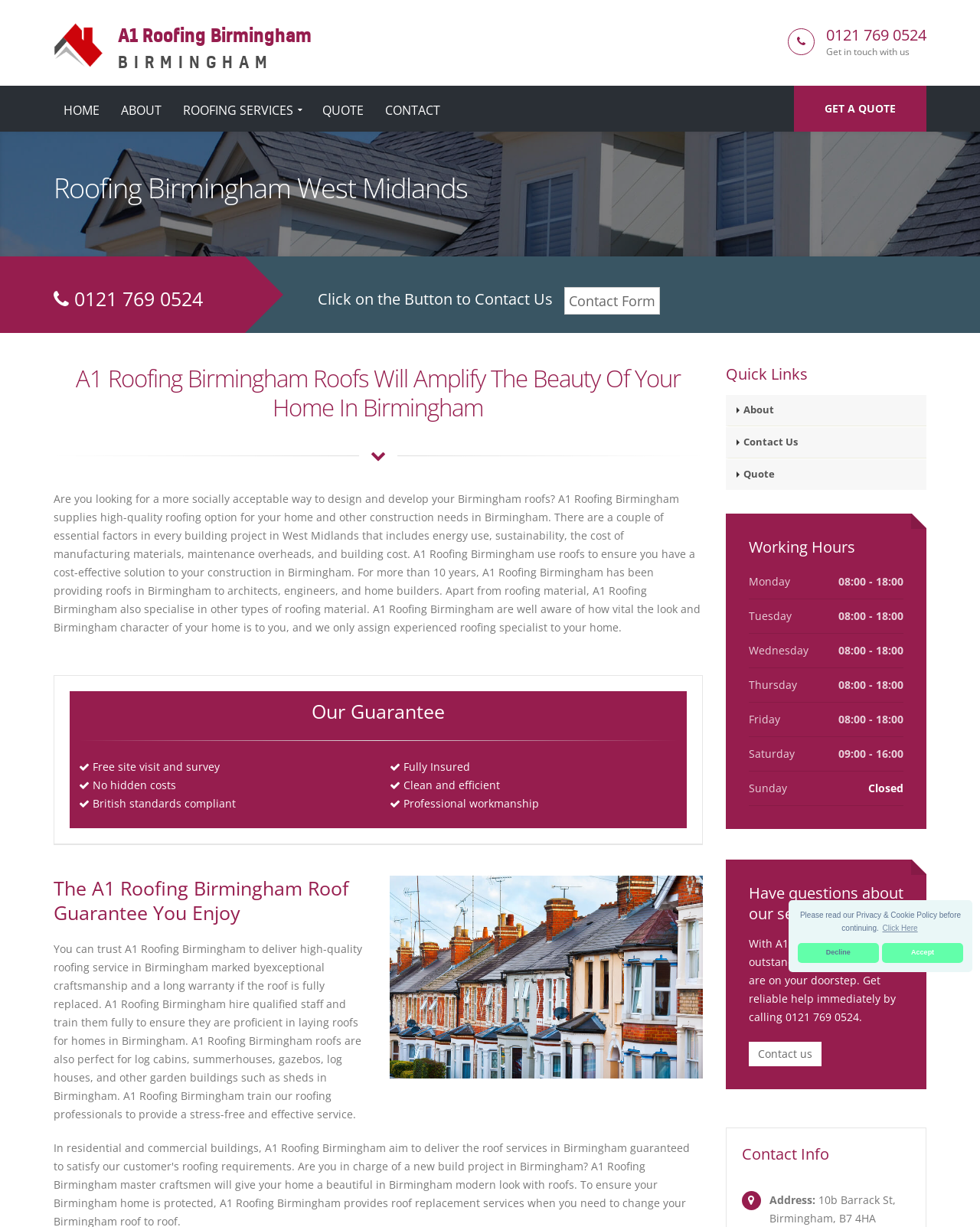Please give a succinct answer using a single word or phrase:
What is the phone number to get in touch with A1 Roofing Birmingham?

0121 769 0524